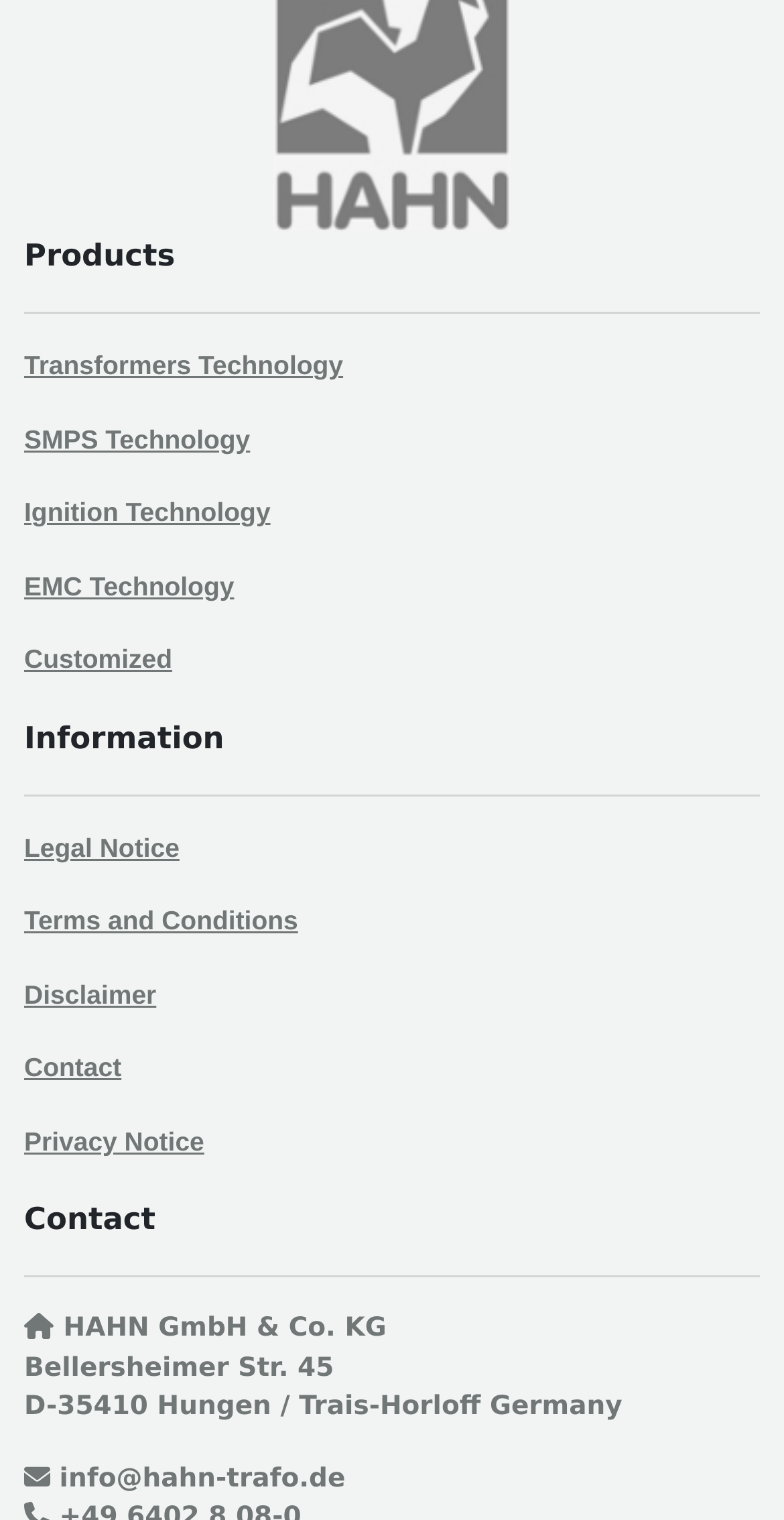Please identify the bounding box coordinates of the clickable area that will fulfill the following instruction: "Contact us". The coordinates should be in the format of four float numbers between 0 and 1, i.e., [left, top, right, bottom].

[0.031, 0.693, 0.155, 0.712]